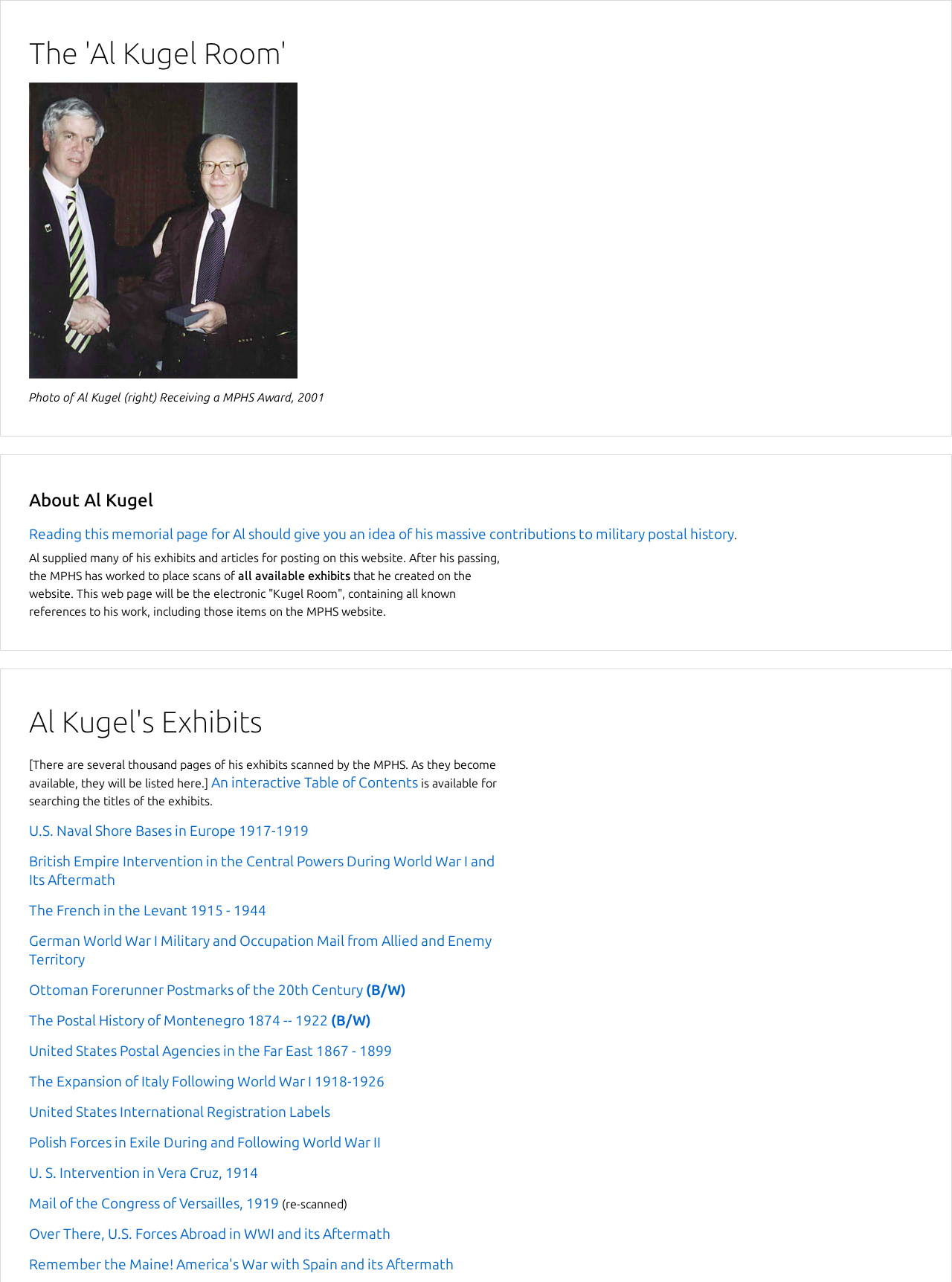Illustrate the webpage's structure and main components comprehensively.

The webpage is a tribute to Al Kugel, featuring his publications, articles, and exhibits. At the top, there is a heading "The 'Al Kugel Room'" followed by an image of Al Kugel receiving an award in 2001. Below the image, there is a brief description of the photo.

The next section is dedicated to Al Kugel's biography, with a heading "About Al Kugel" and a link to a memorial page that highlights his contributions to military postal history. The text explains that Al Kugel supplied many of his exhibits and articles for posting on the website, and after his passing, the MPHS worked to place scans of all available exhibits on the website.

The webpage then features a section dedicated to Al Kugel's exhibits, with a heading "Al Kugel's Exhibits". There is a note that several thousand pages of his exhibits have been scanned by the MPHS and will be listed on the webpage as they become available. An interactive Table of Contents is available for searching the titles of the exhibits.

Below this, there is a list of links to Al Kugel's exhibits, including "U.S. Naval Shore Bases in Europe 1917-1919", "British Empire Intervention in the Central Powers During World War I and Its Aftermath", and many others. Each link is listed in a vertical column, with some links having additional information in parentheses, such as "(B/W)".

Overall, the webpage is a comprehensive tribute to Al Kugel's work and legacy in military postal history, featuring his exhibits, articles, and biography.